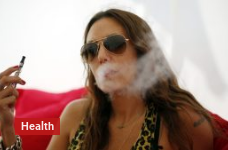What is the atmosphere of the environment?
Please answer the question as detailed as possible.

The woman appears relaxed, suggesting a casual indoor environment, possibly at a social gathering or event, which implies that the atmosphere of the environment is relaxed.